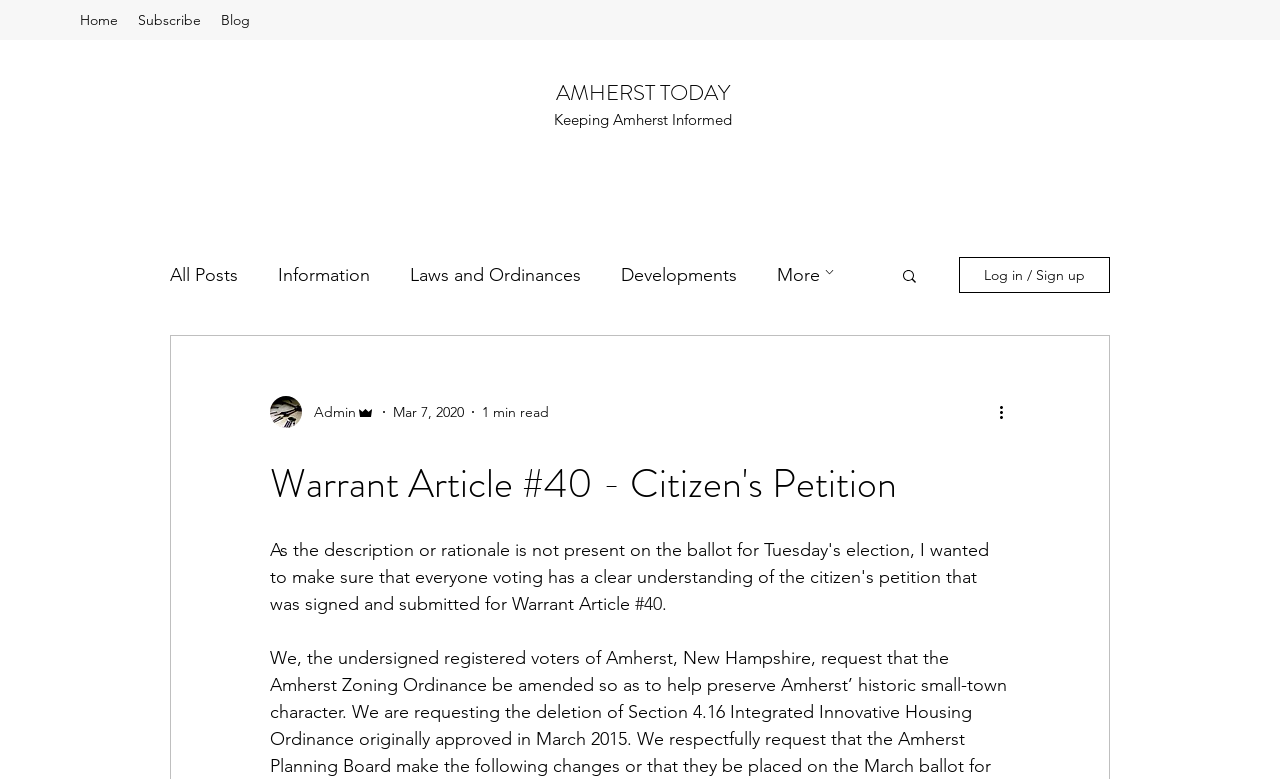Please provide a brief answer to the following inquiry using a single word or phrase:
How many navigation menus are there?

2